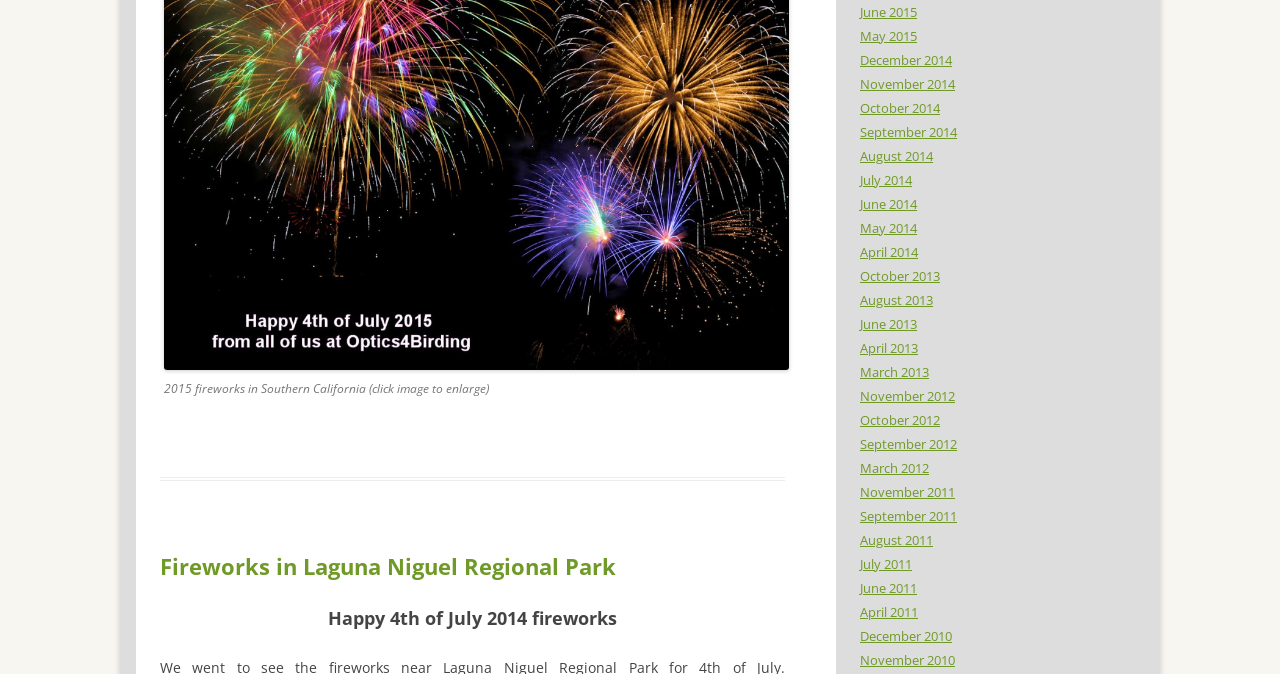Please respond to the question with a concise word or phrase:
What is the topic of the fireworks mentioned?

4th of July